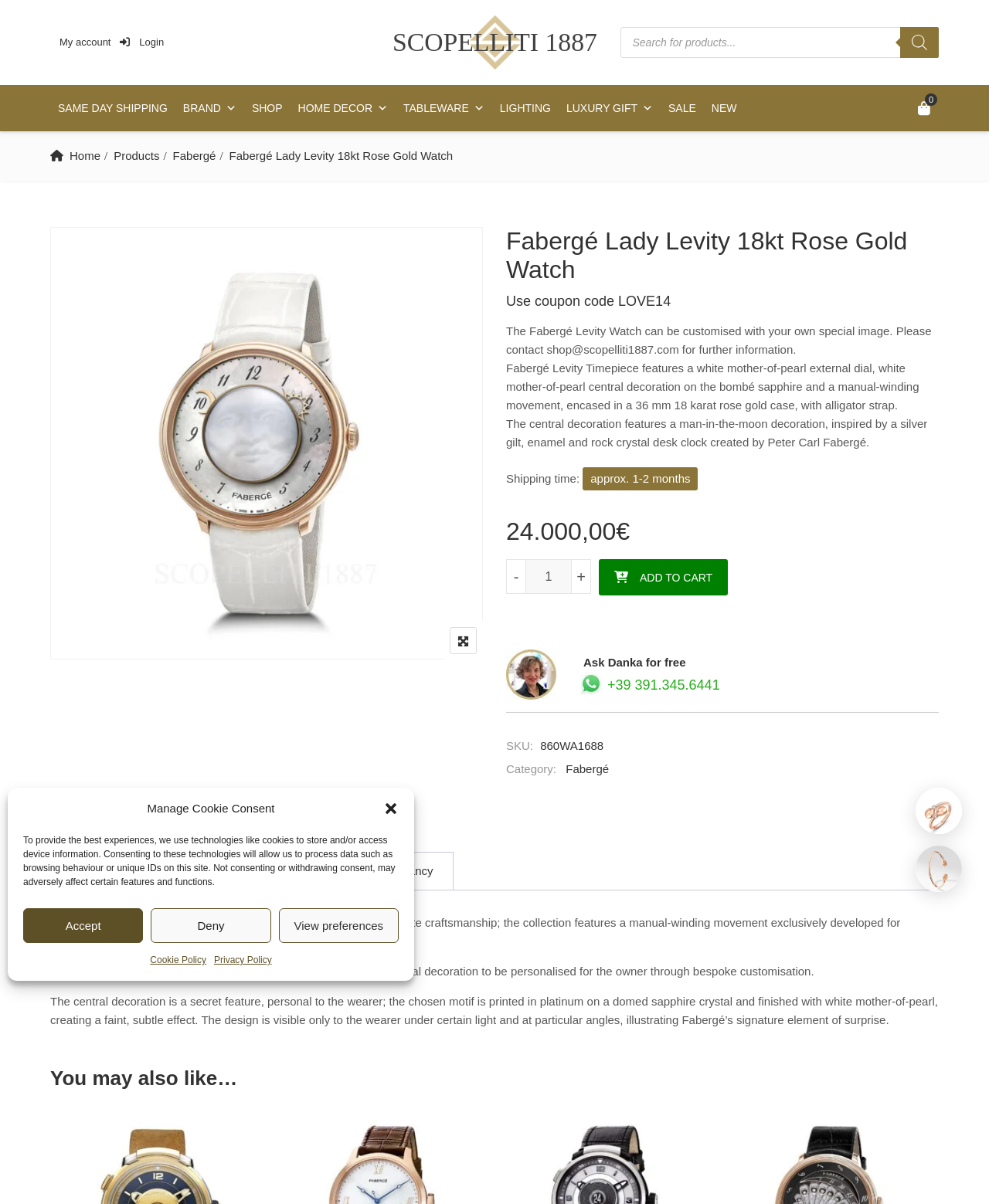Give a detailed account of the webpage's layout and content.

This webpage is about the Fabergé Lady Levity 18kt Rose Gold Watch, a luxury timepiece that can be customized with a special image. At the top of the page, there is a dialog box for managing cookie consent, which includes buttons to accept, deny, or view preferences. Below this, there are links to "My account" and "Login" on the top left, and a search bar on the top right.

The main content of the page is divided into sections. The first section displays a large image of the watch, accompanied by a brief description and a call-to-action button to add the product to the cart. Below this, there are details about the watch, including its features, shipping time, and price.

On the left side of the page, there is a navigation menu with links to "Home", "Products", "Fabergé", and other categories. On the right side, there are links to "SAME DAY SHIPPING", "BRAND", "SHOP", and other options.

Further down the page, there are tabs for "Product Info", "Shipping Cost", "Returns", and "Garancy", which provide additional information about the product. The "Product Info" tab is selected by default and displays a detailed description of the watch.

Throughout the page, there are various buttons and links, including a "WhatsApp" button to contact customer support, a "SKU" label, and a category label indicating that the product belongs to the "Fabergé" category.